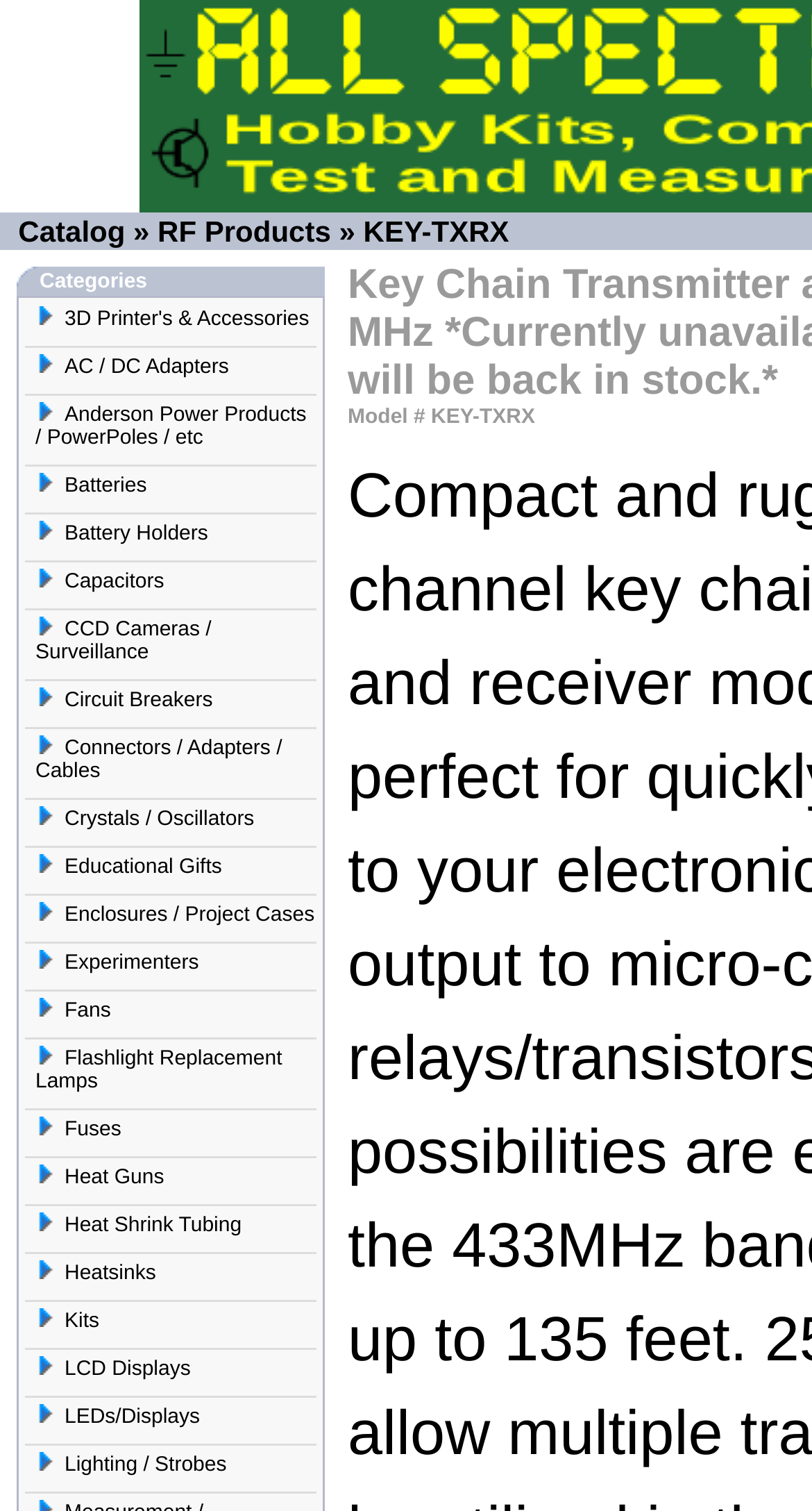Please find the bounding box coordinates of the clickable region needed to complete the following instruction: "Click the 'HOME' link". The bounding box coordinates must consist of four float numbers between 0 and 1, i.e., [left, top, right, bottom].

None